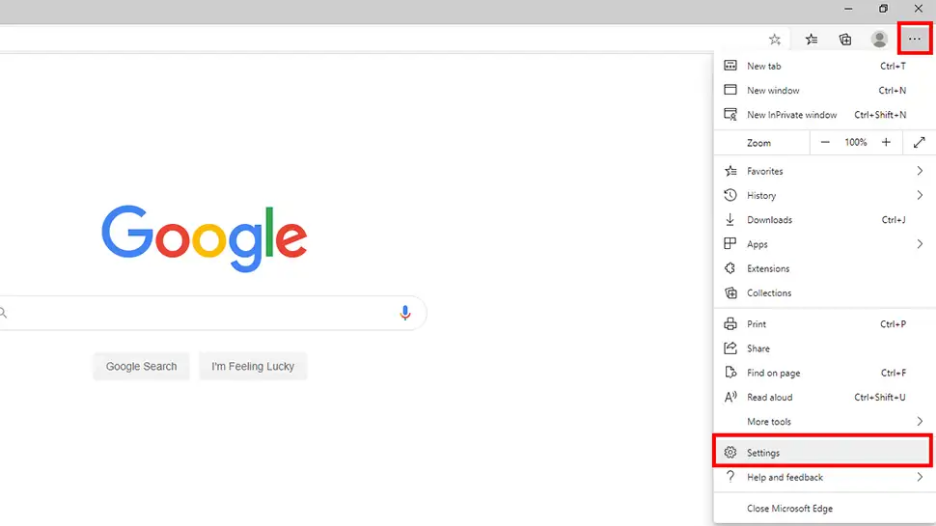What is the purpose of this visual guide?
Using the image, provide a detailed and thorough answer to the question.

The purpose of this visual guide is to assist new users in navigating the settings efficiently. It provides a step-by-step guide on how to adjust browser language and other configurations, making it easier for new users to get started with the Microsoft Edge browser.